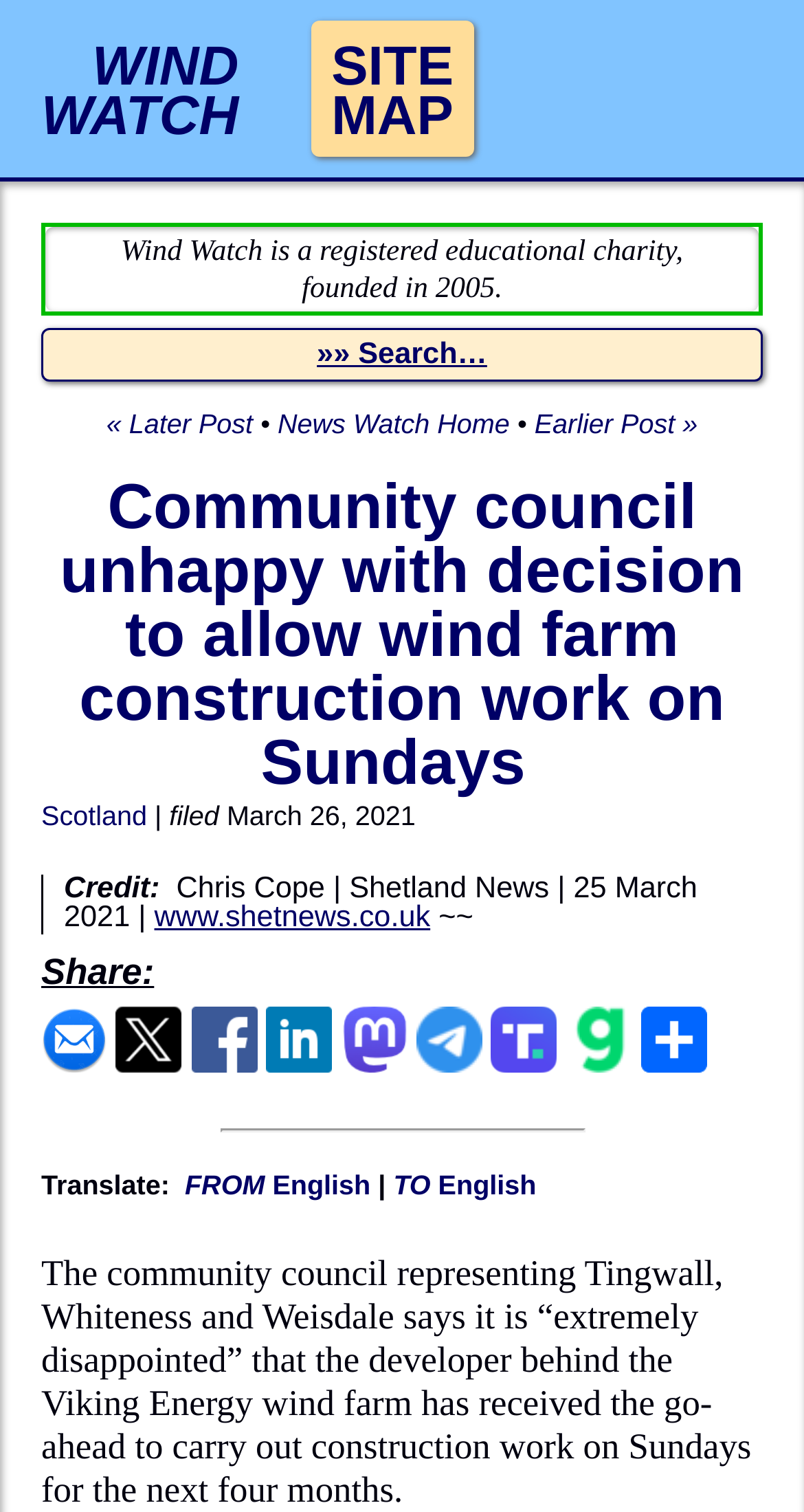Provide a brief response to the question below using a single word or phrase: 
What is the name of the charity mentioned?

Wind Watch